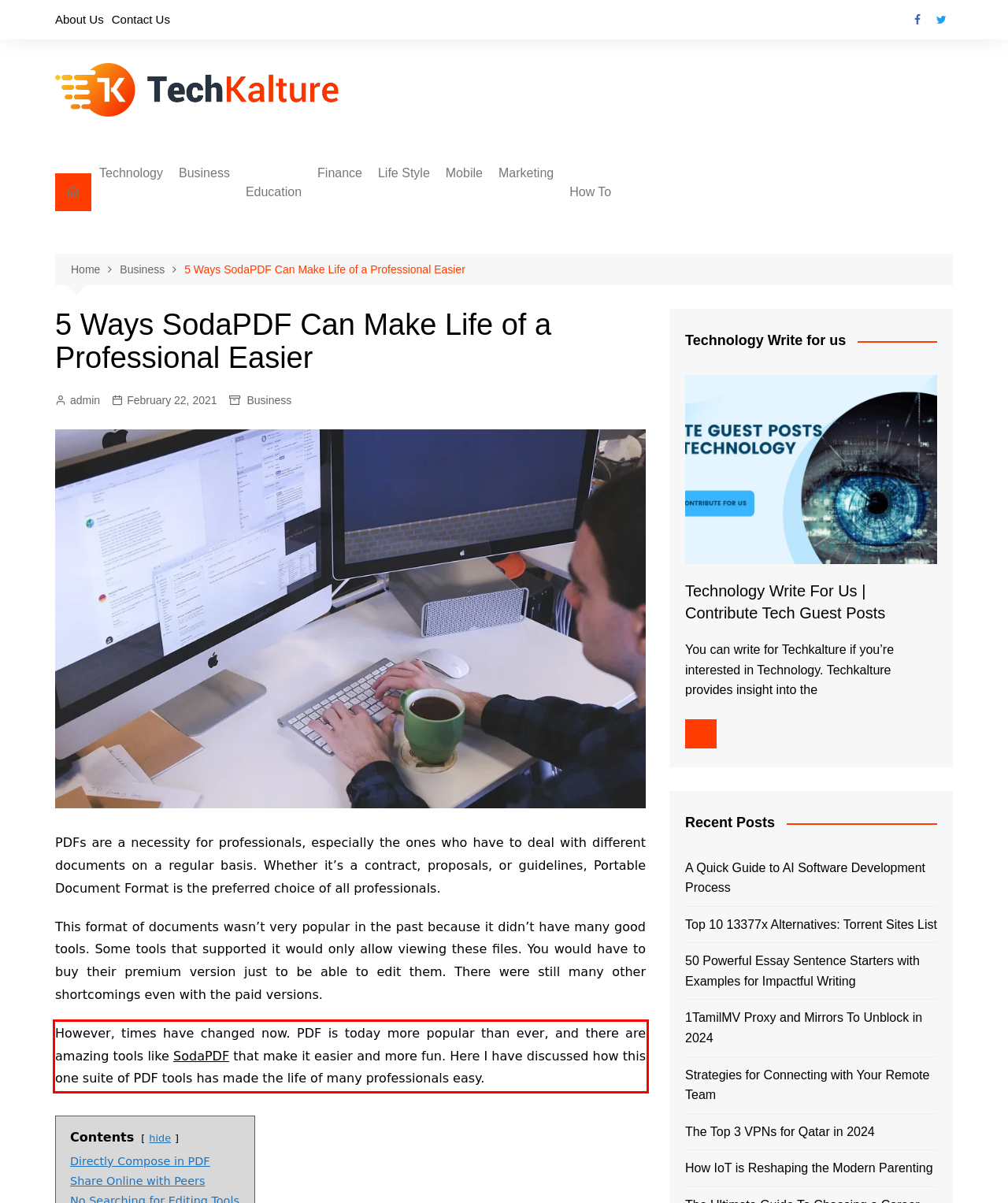You are provided with a screenshot of a webpage containing a red bounding box. Please extract the text enclosed by this red bounding box.

However, times have changed now. PDF is today more popular than ever, and there are amazing tools like SodaPDF that make it easier and more fun. Here I have discussed how this one suite of PDF tools has made the life of many professionals easy.